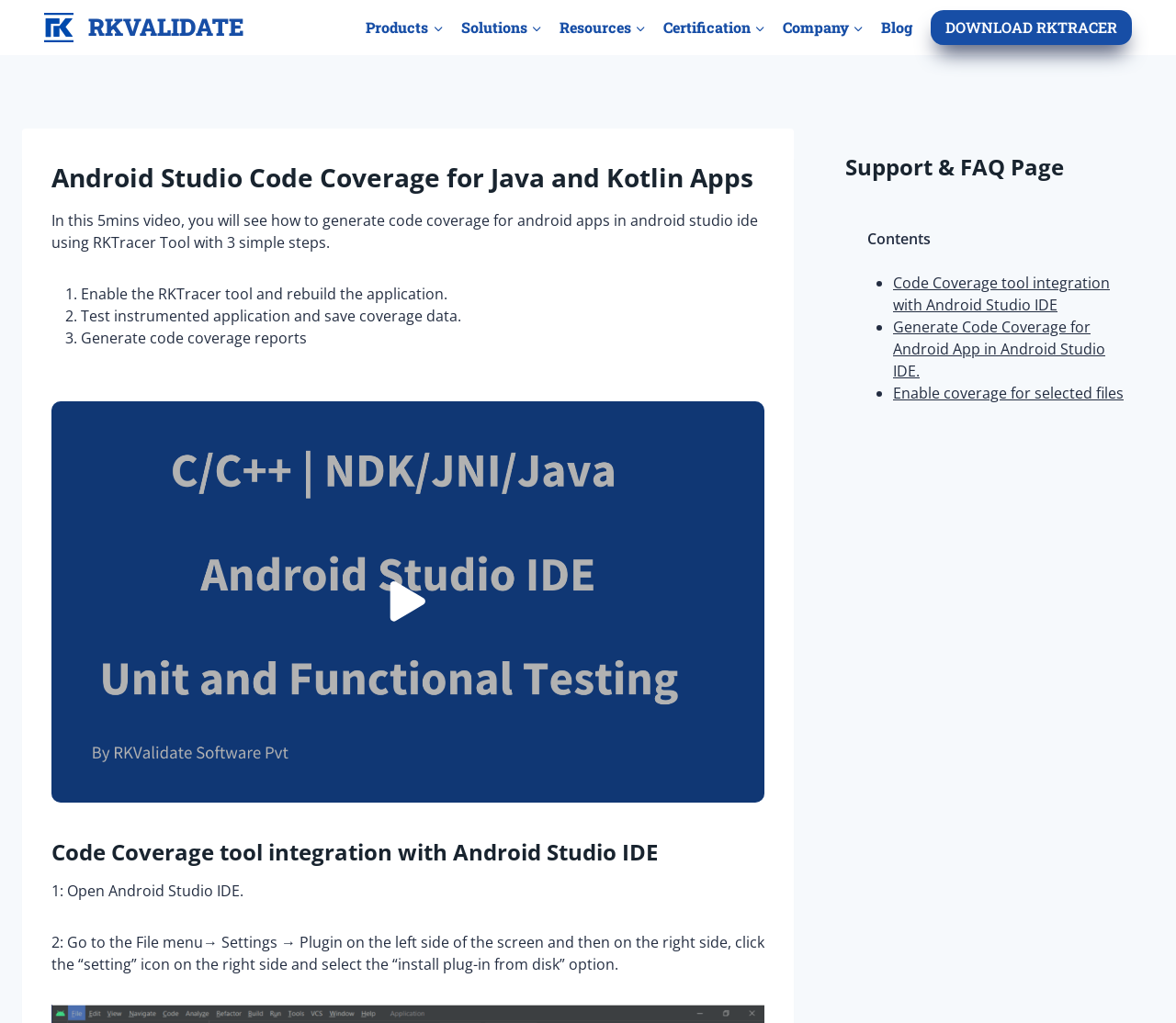Indicate the bounding box coordinates of the element that must be clicked to execute the instruction: "Download RKTracer". The coordinates should be given as four float numbers between 0 and 1, i.e., [left, top, right, bottom].

[0.791, 0.01, 0.962, 0.044]